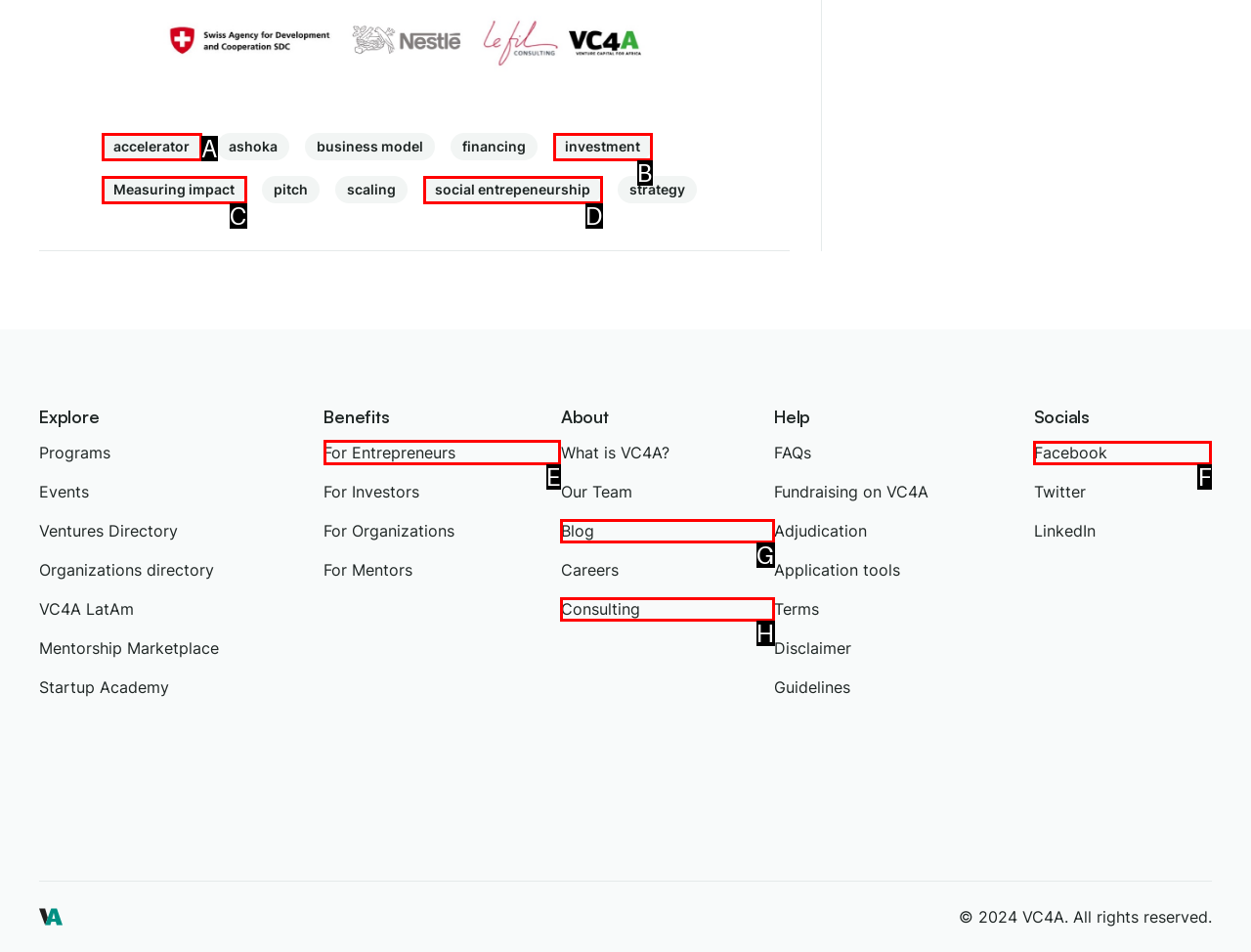Indicate which UI element needs to be clicked to fulfill the task: Click the 'let's go' button
Answer with the letter of the chosen option from the available choices directly.

None